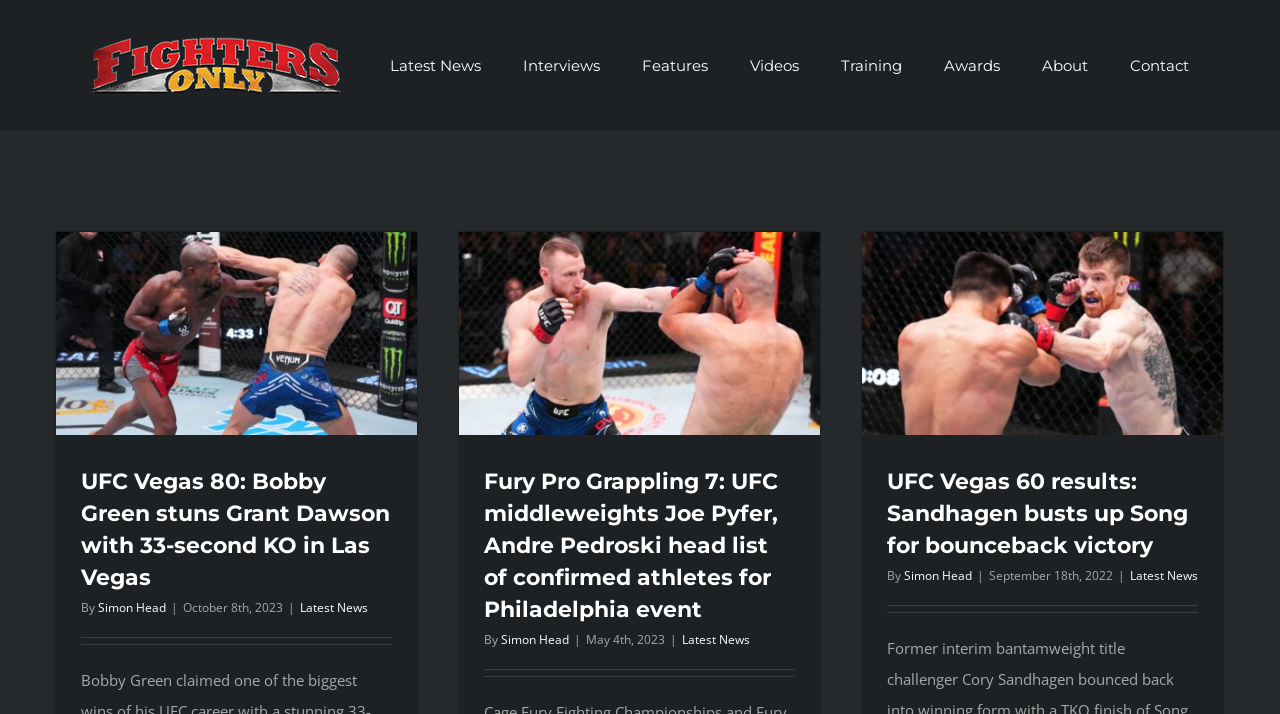Determine the bounding box coordinates of the area to click in order to meet this instruction: "Search for something".

None